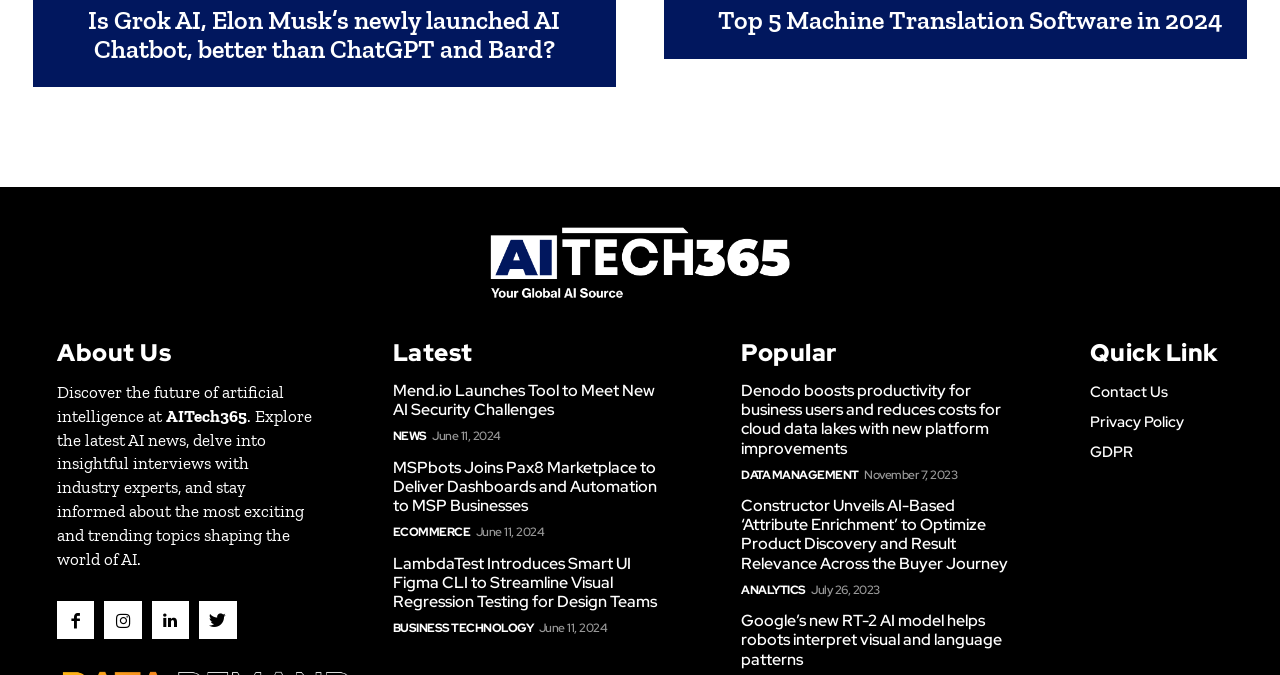Find the bounding box coordinates of the UI element according to this description: "Business Technology".

[0.307, 0.917, 0.417, 0.945]